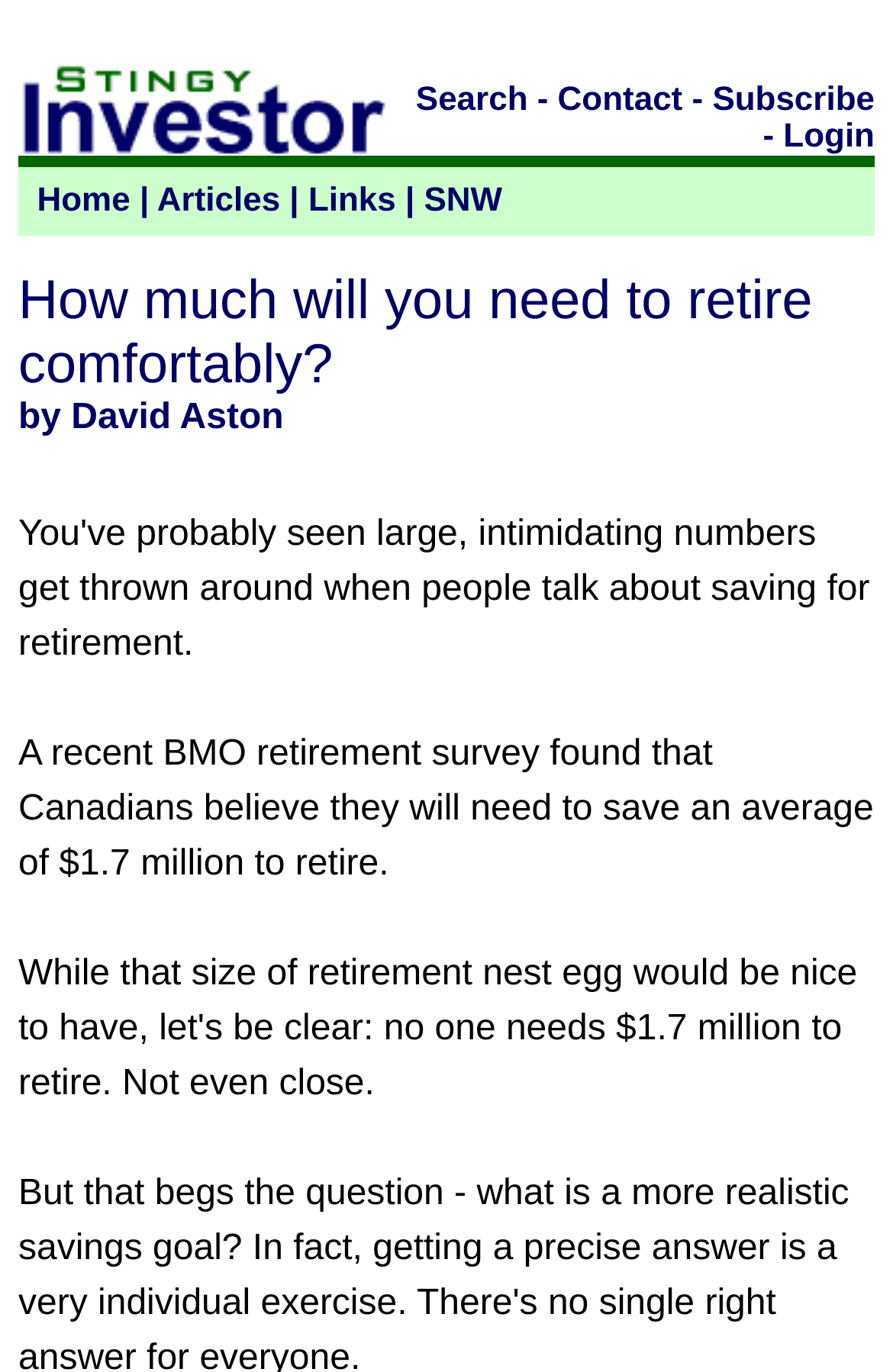Illustrate the webpage with a detailed description.

The webpage is about the Stingy Investor, specifically an article by David Aston discussing how much one needs to retire comfortably. At the top of the page, there is a header section with a logo of Stingy Investor on the left, accompanied by a link to the website, and a navigation menu on the right with links to Search, Contact, Subscribe, and Login. 

Below the header, there is a secondary navigation menu with links to Home, Articles, Links, and SNW. 

The main content of the page starts with a paragraph of text, which summarizes the findings of a BMO retirement survey, stating that Canadians believe they need to save an average of $1.7 million to retire.